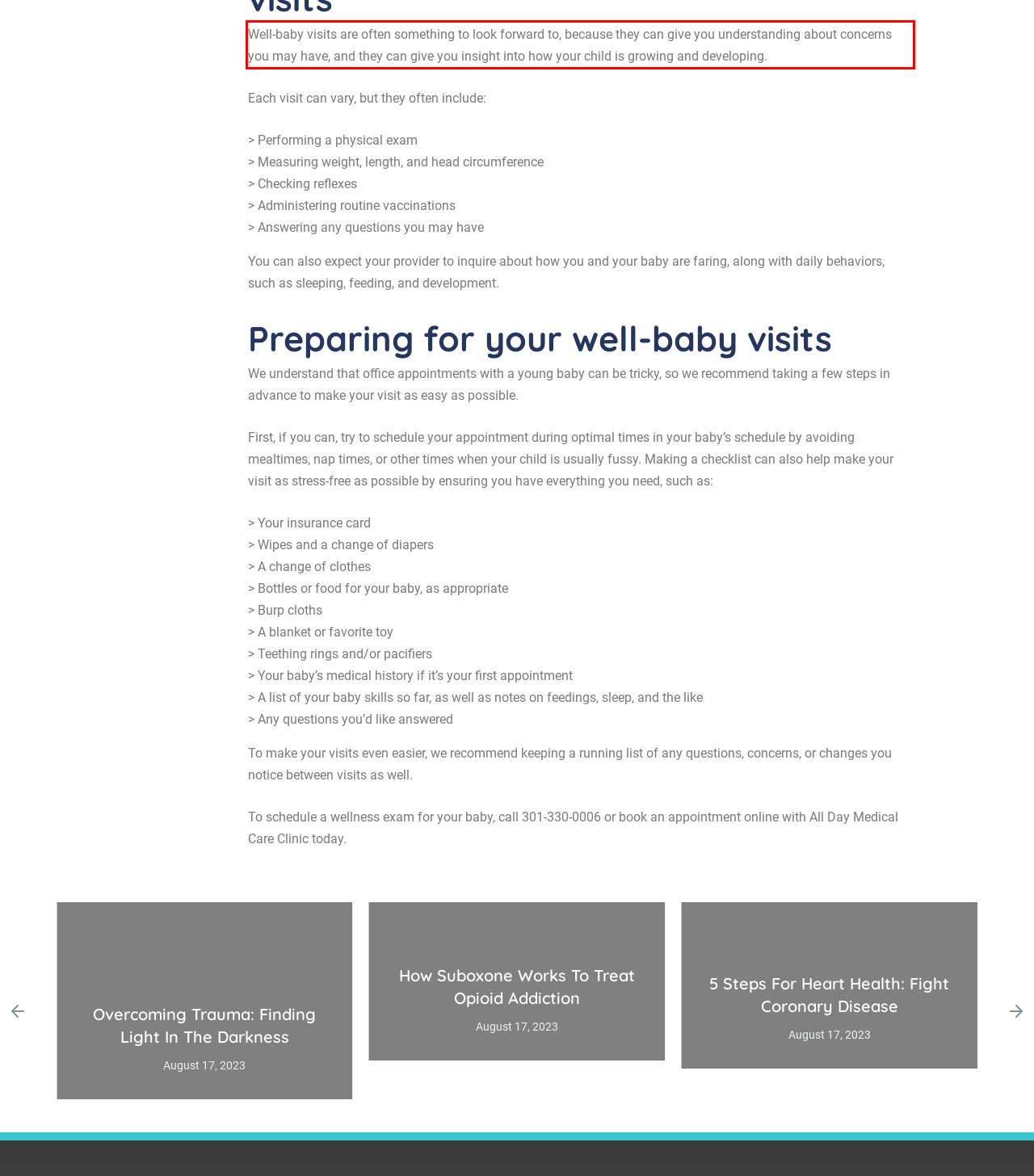Look at the webpage screenshot and recognize the text inside the red bounding box.

Well-baby visits are often something to look forward to, because they can give you understanding about concerns you may have, and they can give you insight into how your child is growing and developing.